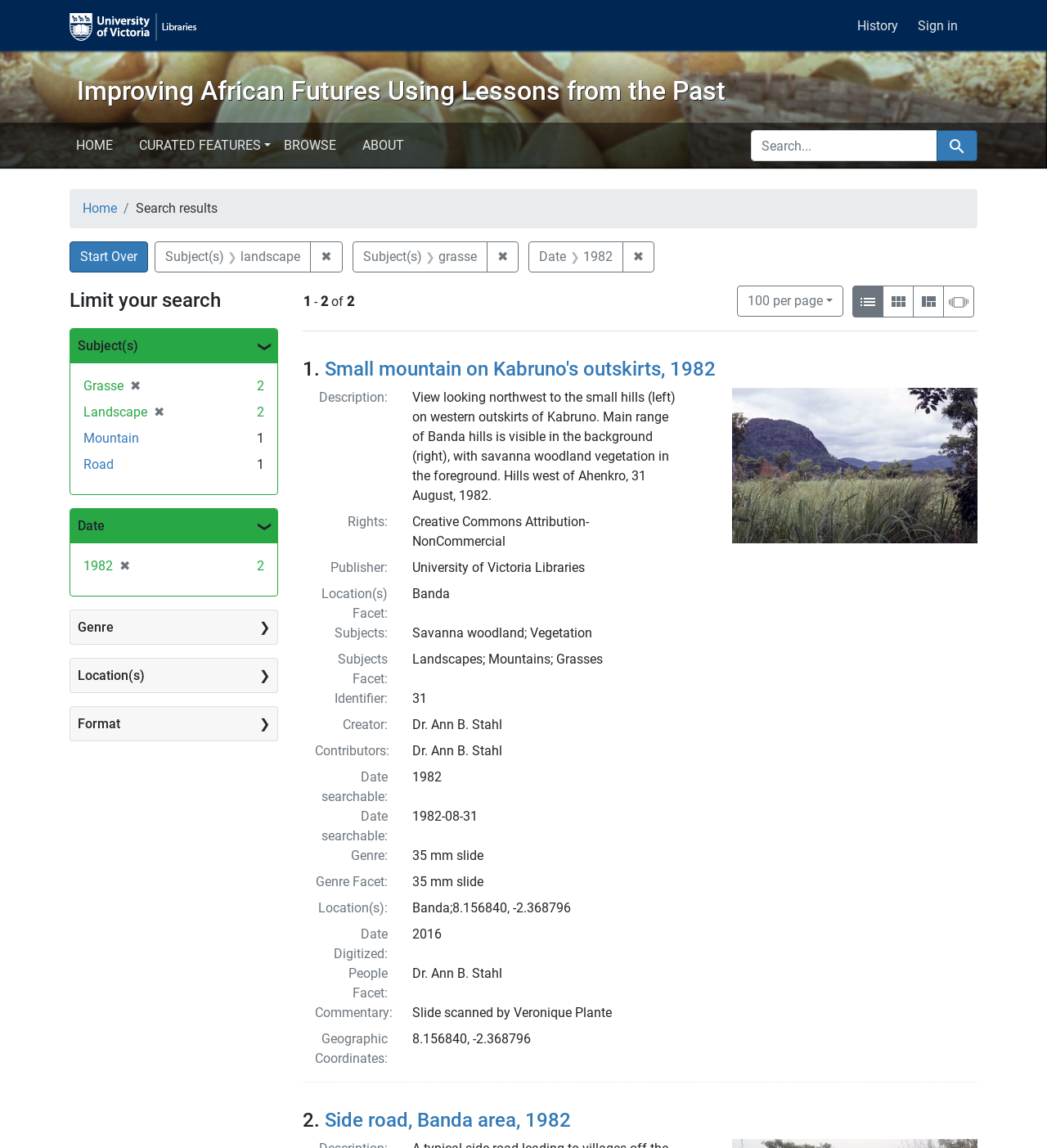Provide the bounding box coordinates of the HTML element described as: "Masonry Masonry". The bounding box coordinates should be four float numbers between 0 and 1, i.e., [left, top, right, bottom].

[0.872, 0.249, 0.902, 0.277]